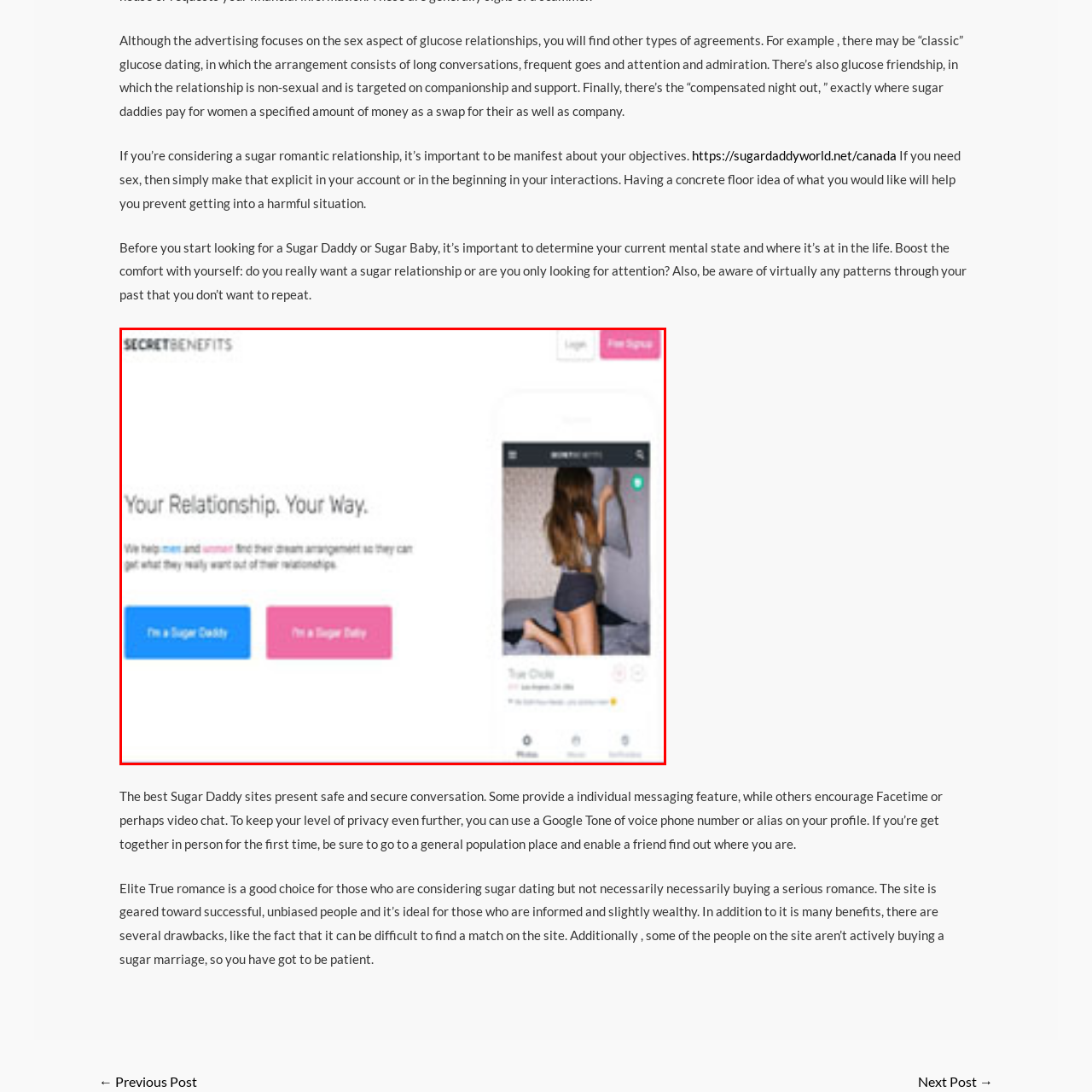Carefully scrutinize the image within the red border and generate a detailed answer to the following query, basing your response on the visual content:
What is the name of the female user in the mock profile?

The mock profile displays a female user named 'True Chole', showcasing her profile picture alongside relevant details like location and age, highlighting the site's casual and approachable environment.